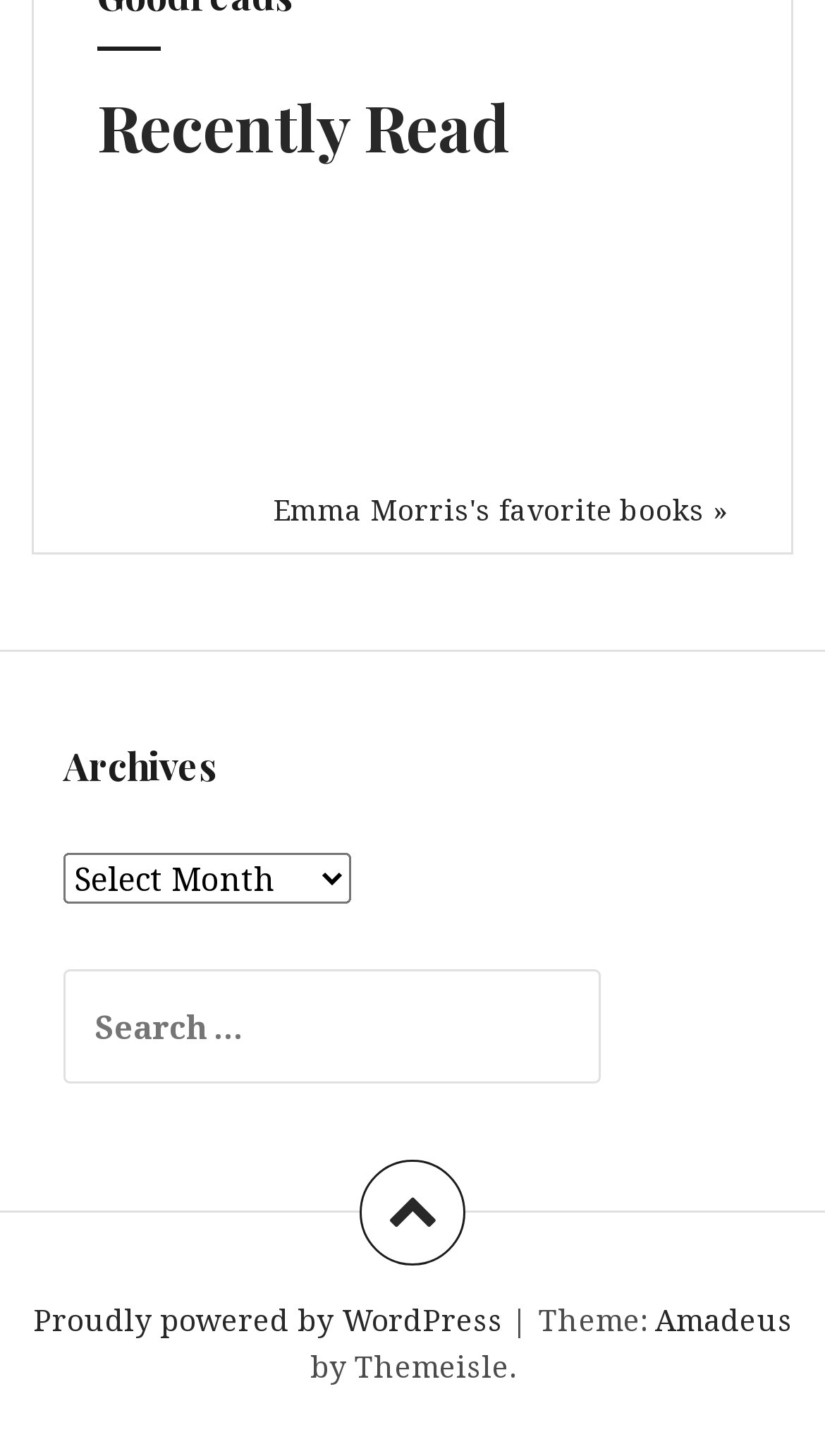Identify the bounding box coordinates for the UI element described as: "title="Redeeming Love"". The coordinates should be provided as four floats between 0 and 1: [left, top, right, bottom].

[0.318, 0.218, 0.418, 0.247]